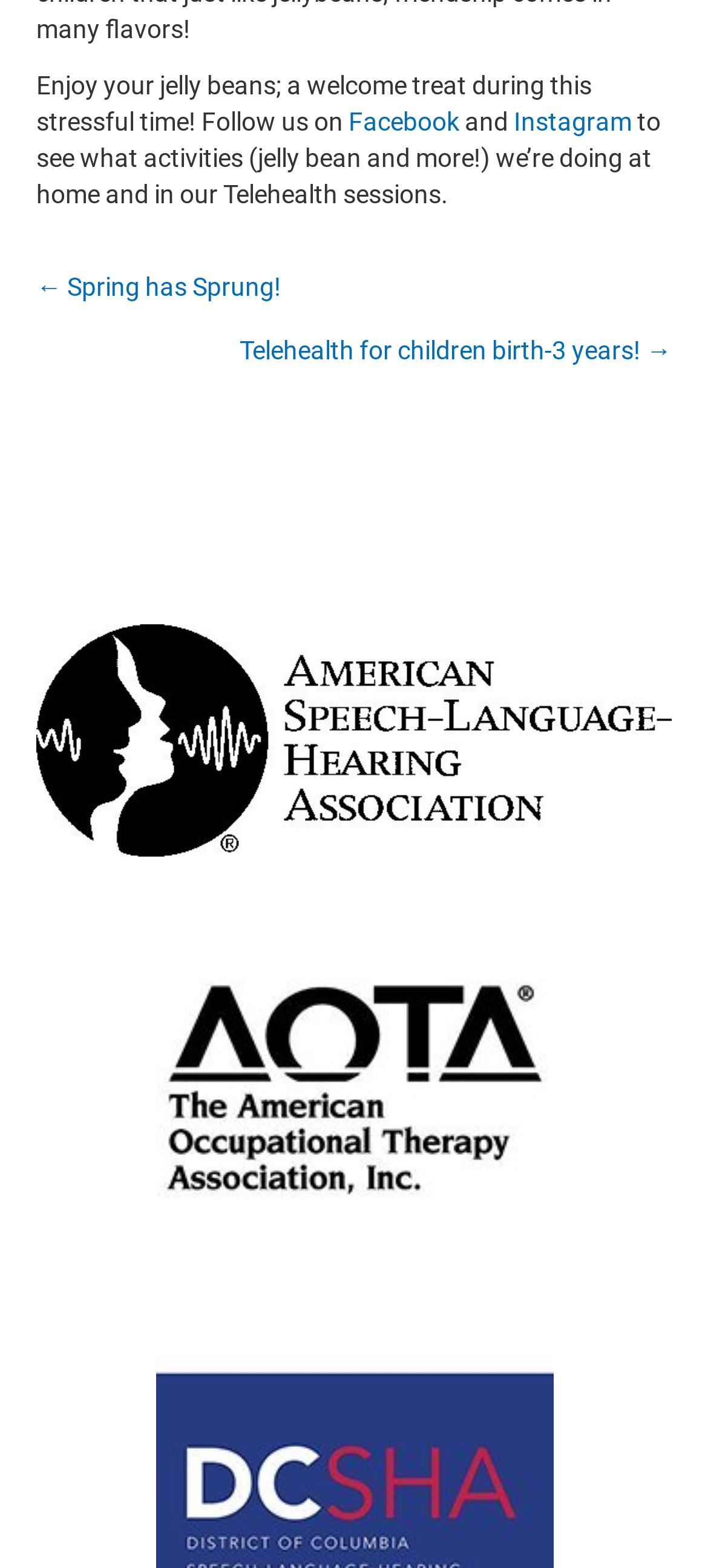How many social media platforms are mentioned?
Use the image to give a comprehensive and detailed response to the question.

The webpage mentions two social media platforms, Facebook and Instagram, with links to their respective pages.